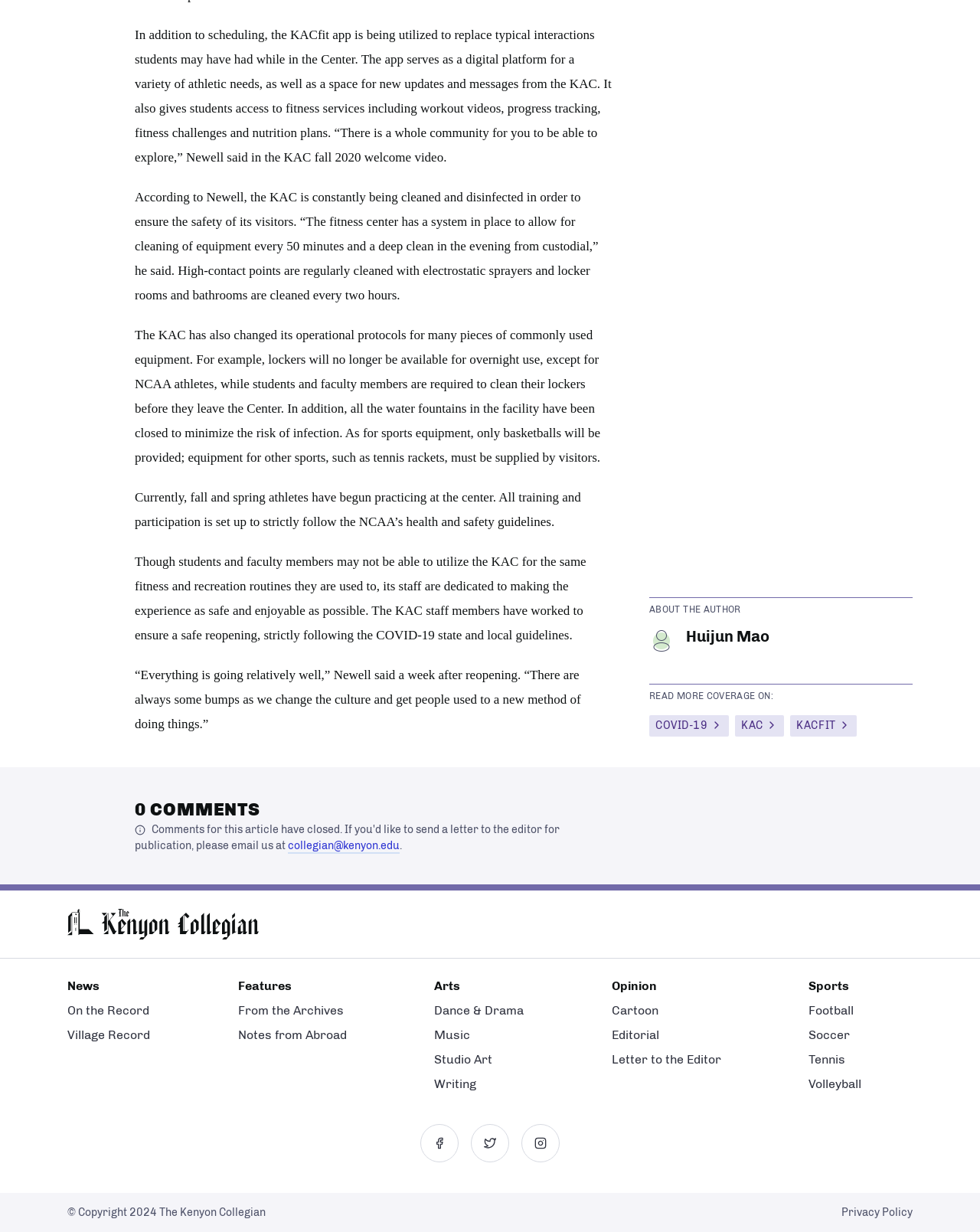Find the bounding box coordinates of the clickable region needed to perform the following instruction: "Read opinions from the editorial". The coordinates should be provided as four float numbers between 0 and 1, i.e., [left, top, right, bottom].

[0.624, 0.834, 0.672, 0.846]